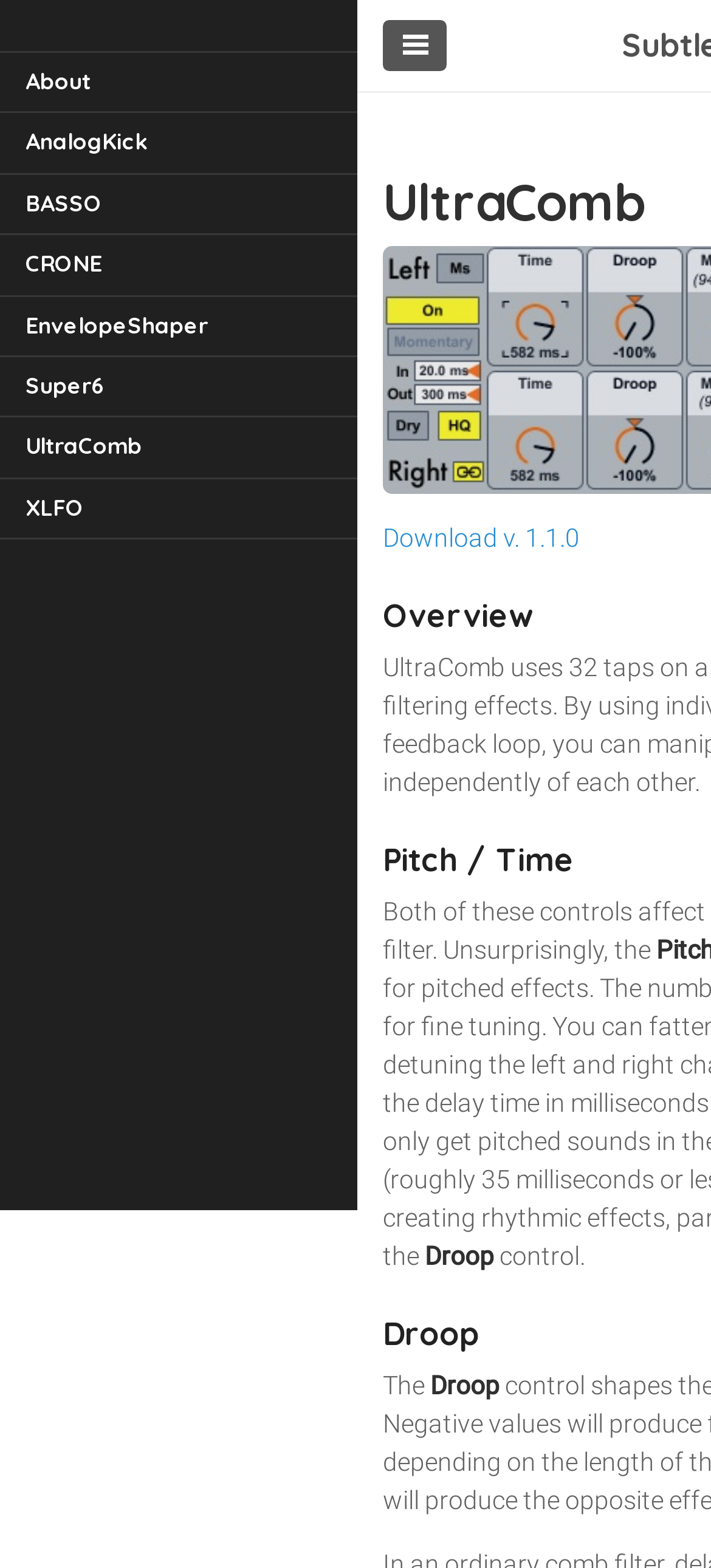Can you identify the bounding box coordinates of the clickable region needed to carry out this instruction: 'Go to About page'? The coordinates should be four float numbers within the range of 0 to 1, stated as [left, top, right, bottom].

[0.0, 0.033, 0.503, 0.071]